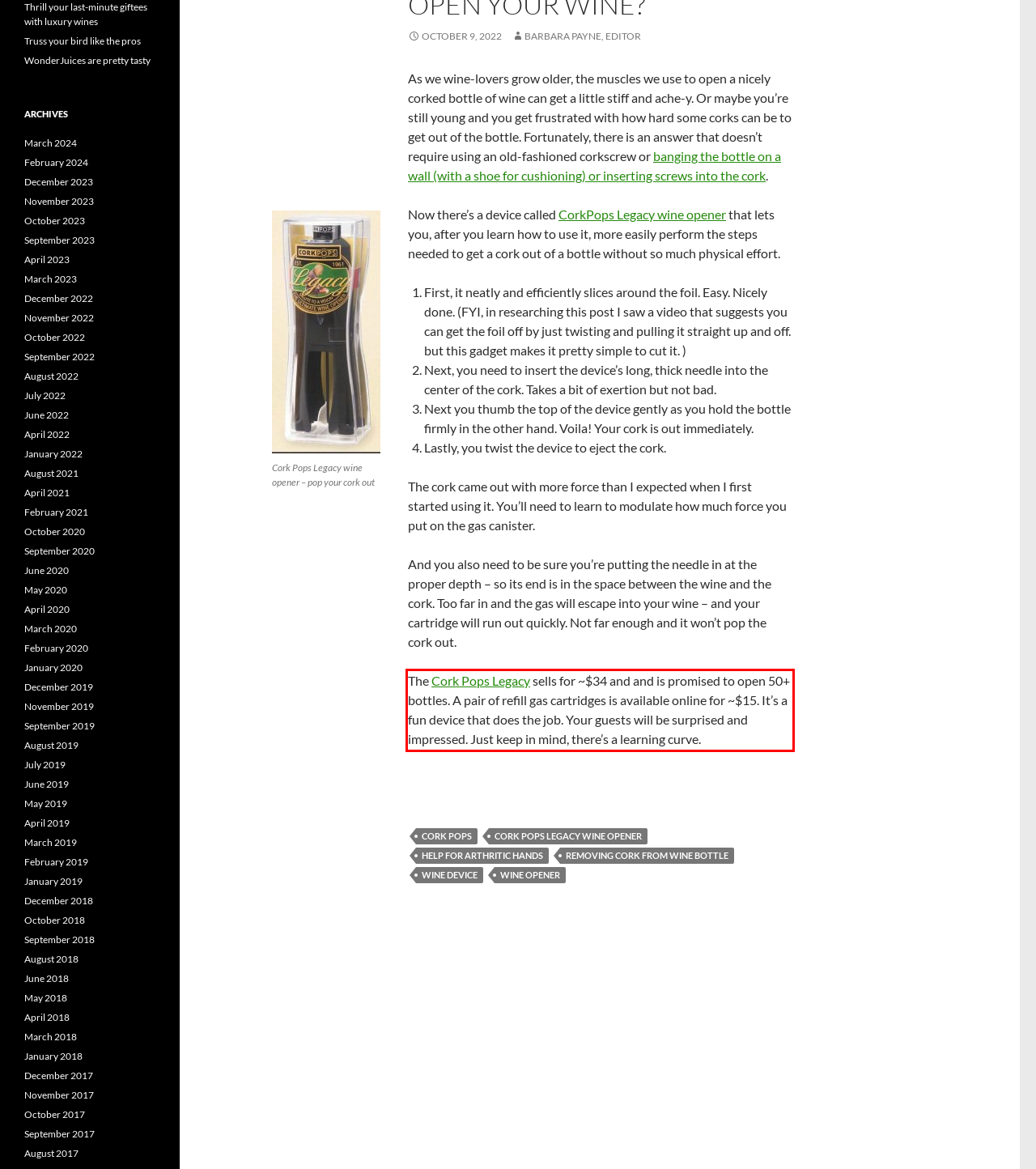Observe the screenshot of the webpage, locate the red bounding box, and extract the text content within it.

The Cork Pops Legacy sells for ~$34 and and is promised to open 50+ bottles. A pair of refill gas cartridges is available online for ~$15. It’s a fun device that does the job. Your guests will be surprised and impressed. Just keep in mind, there’s a learning curve.